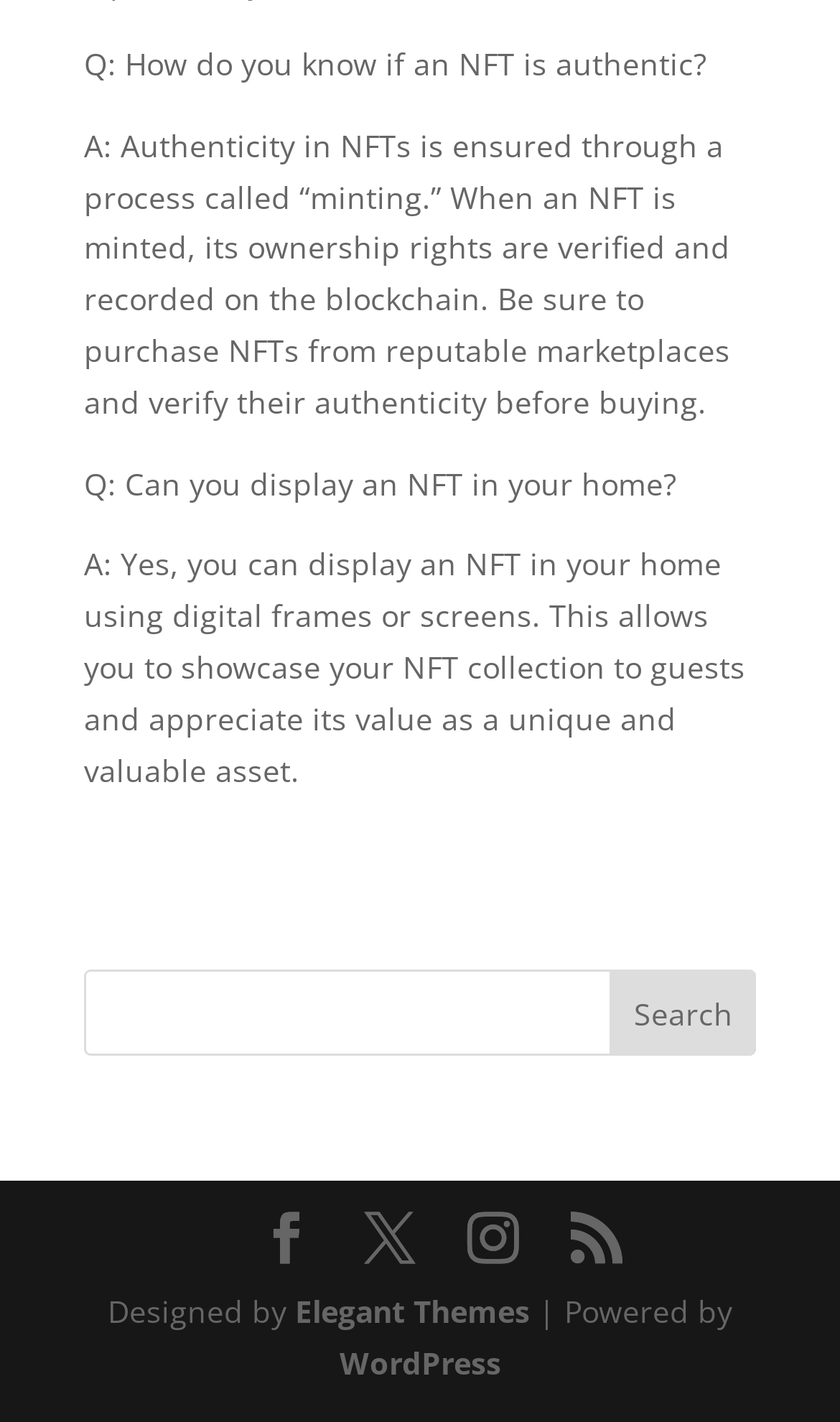What is the platform that powers the website?
Answer the question based on the image using a single word or a brief phrase.

WordPress